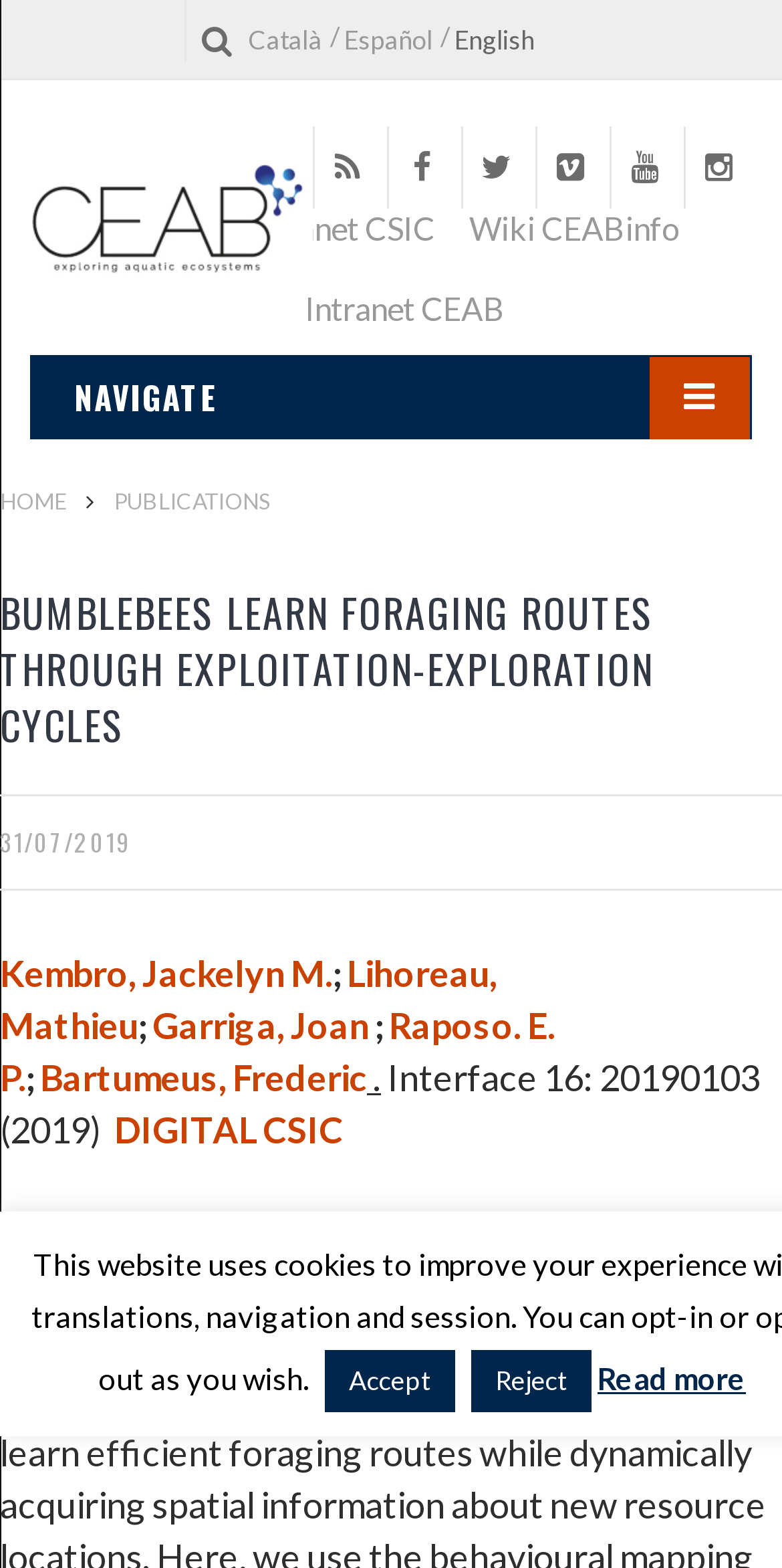Locate the bounding box coordinates of the area that needs to be clicked to fulfill the following instruction: "Search for something". The coordinates should be in the format of four float numbers between 0 and 1, namely [left, top, right, bottom].

[0.237, 0.001, 0.317, 0.055]